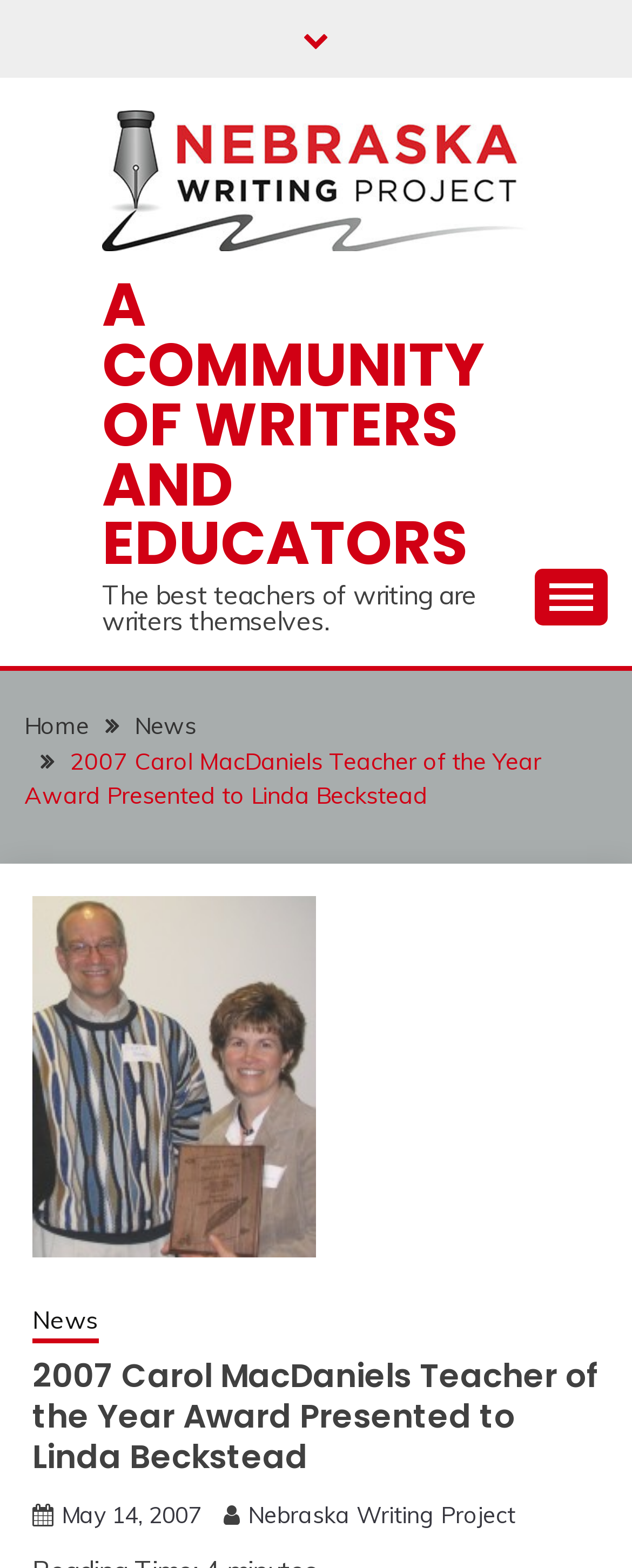Please specify the bounding box coordinates of the clickable region necessary for completing the following instruction: "read the award presentation". The coordinates must consist of four float numbers between 0 and 1, i.e., [left, top, right, bottom].

[0.051, 0.865, 0.949, 0.943]